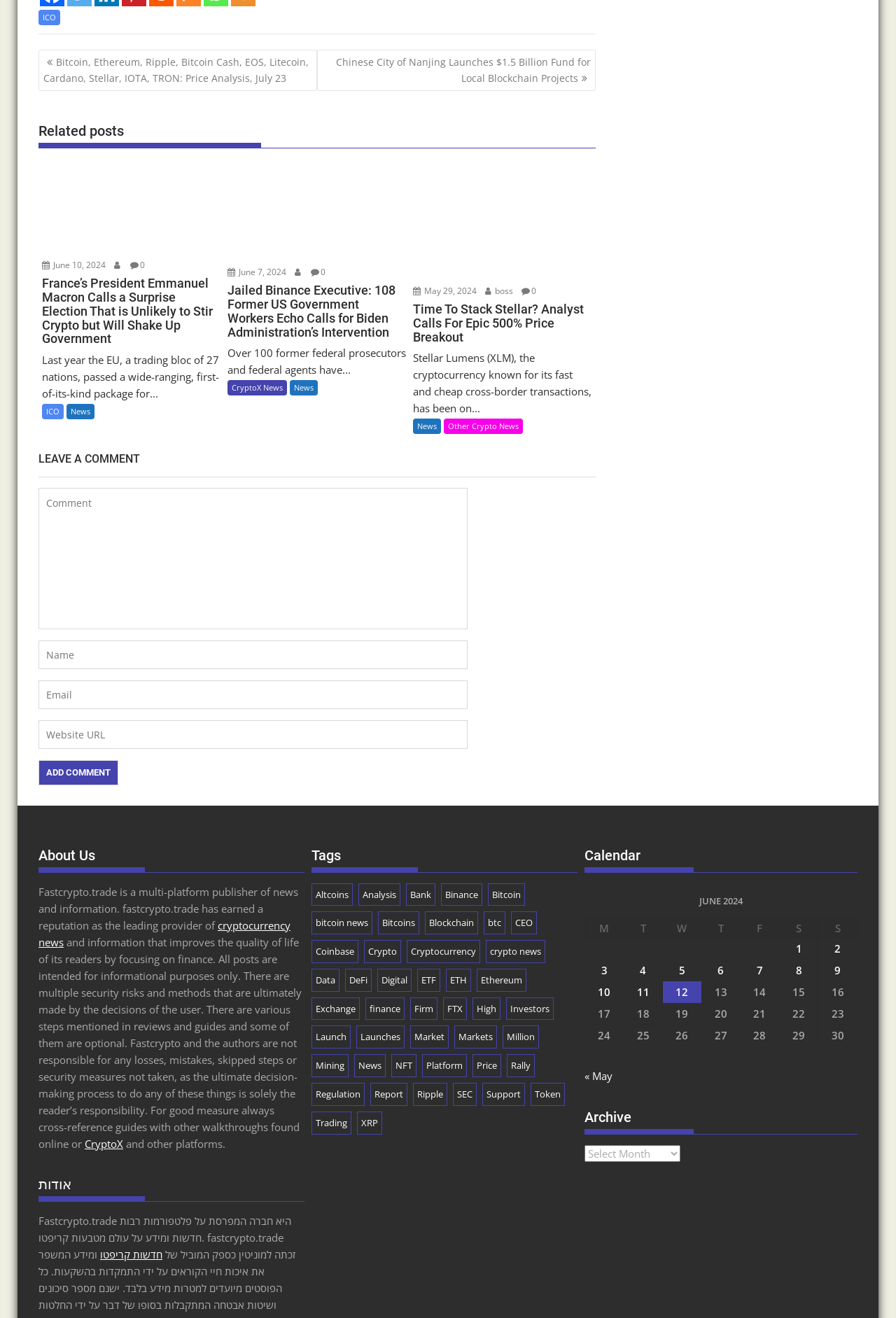Locate the coordinates of the bounding box for the clickable region that fulfills this instruction: "Click on the 'Add Comment' button".

[0.043, 0.576, 0.132, 0.596]